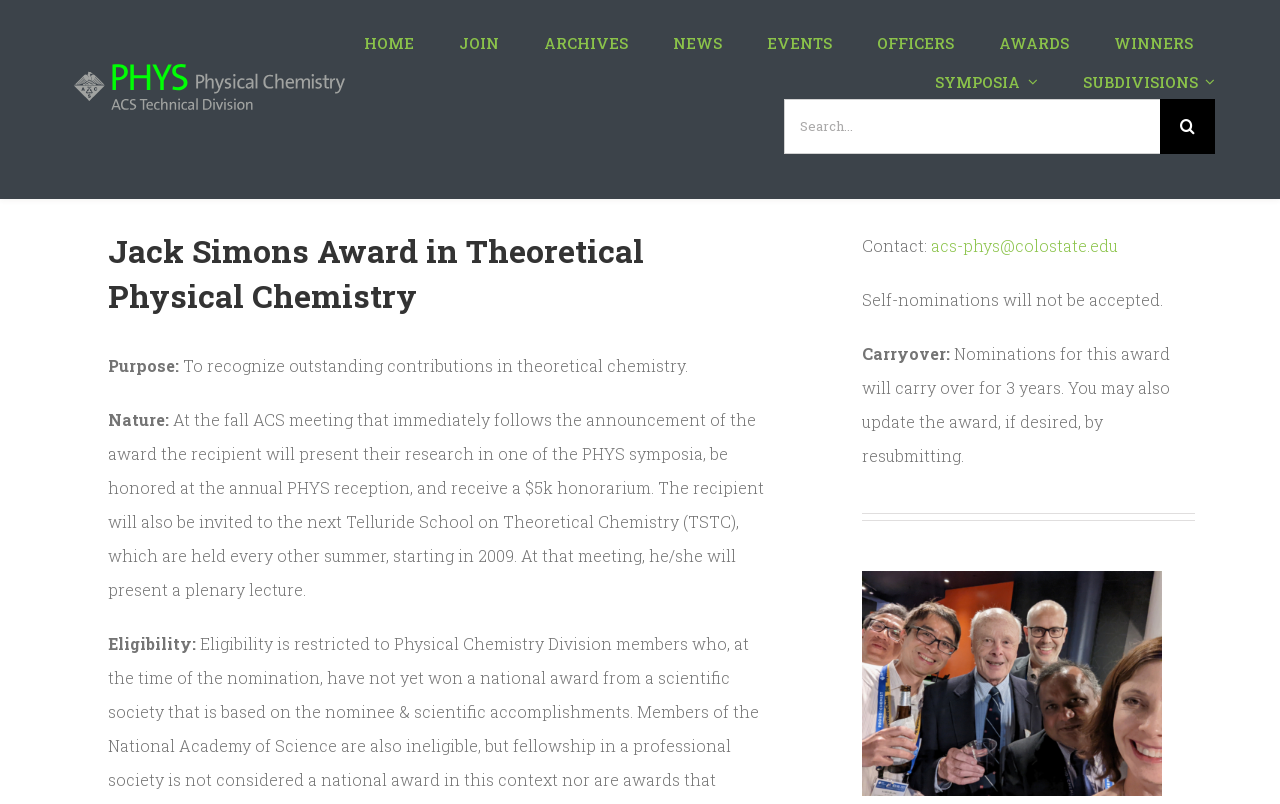Can self-nominations be accepted for the award?
Please use the image to deliver a detailed and complete answer.

The webpage explicitly states that 'Self-nominations will not be accepted.' This information is found in the section that describes the eligibility criteria for the award.